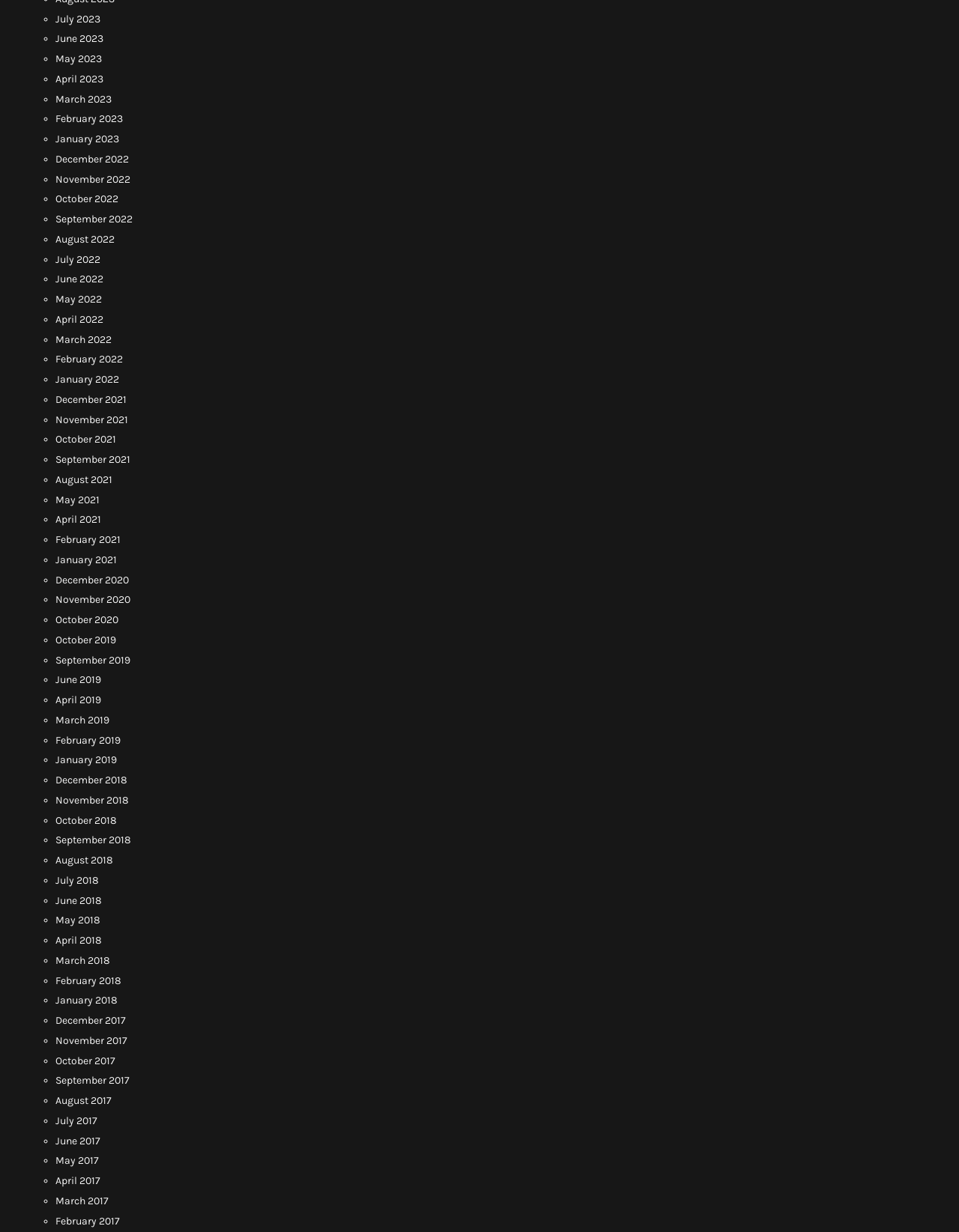Please indicate the bounding box coordinates of the element's region to be clicked to achieve the instruction: "Go to 'AUTO RACING' page". Provide the coordinates as four float numbers between 0 and 1, i.e., [left, top, right, bottom].

None